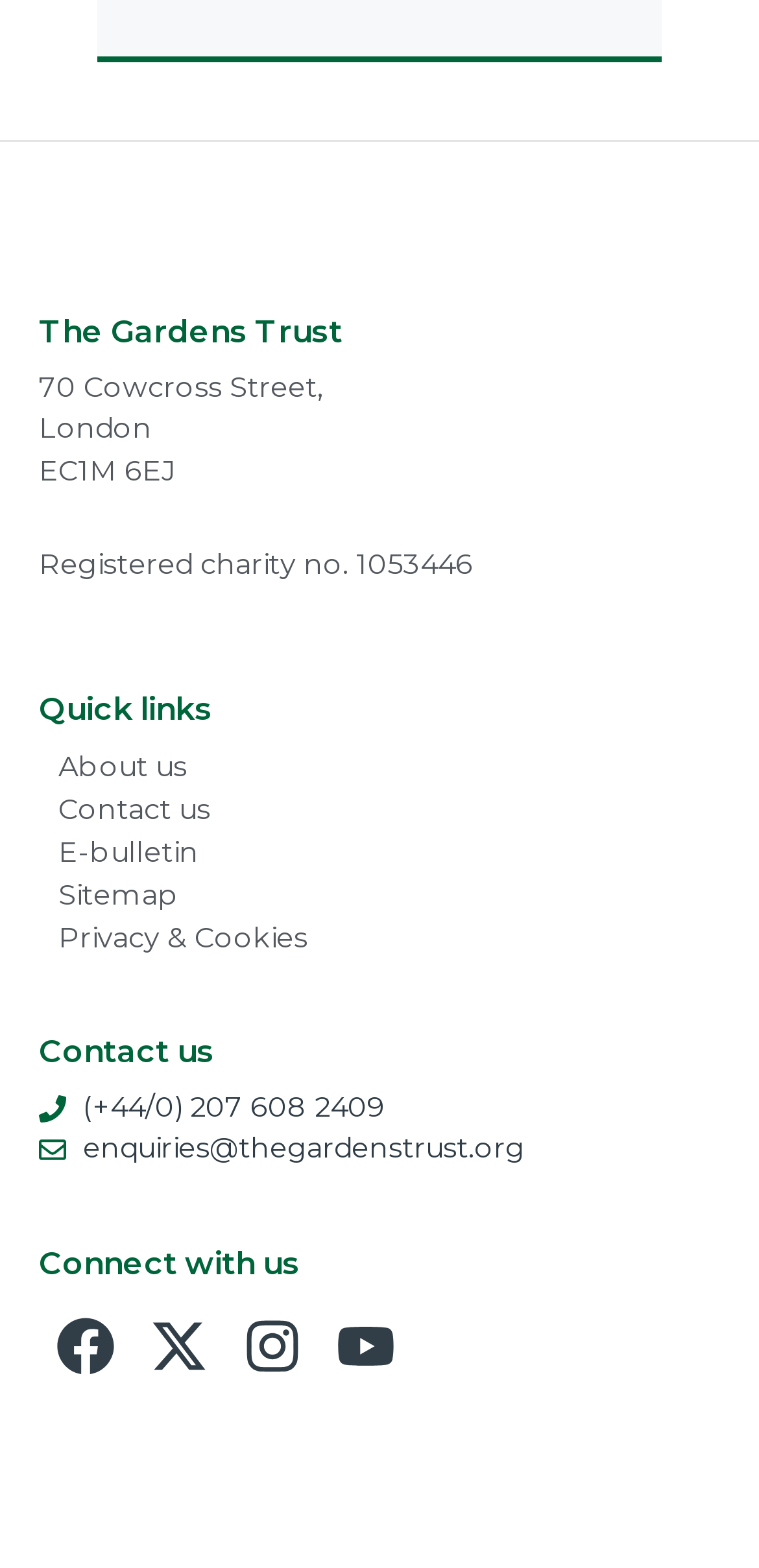Can you provide the bounding box coordinates for the element that should be clicked to implement the instruction: "Visit Facebook page"?

[0.051, 0.829, 0.174, 0.888]